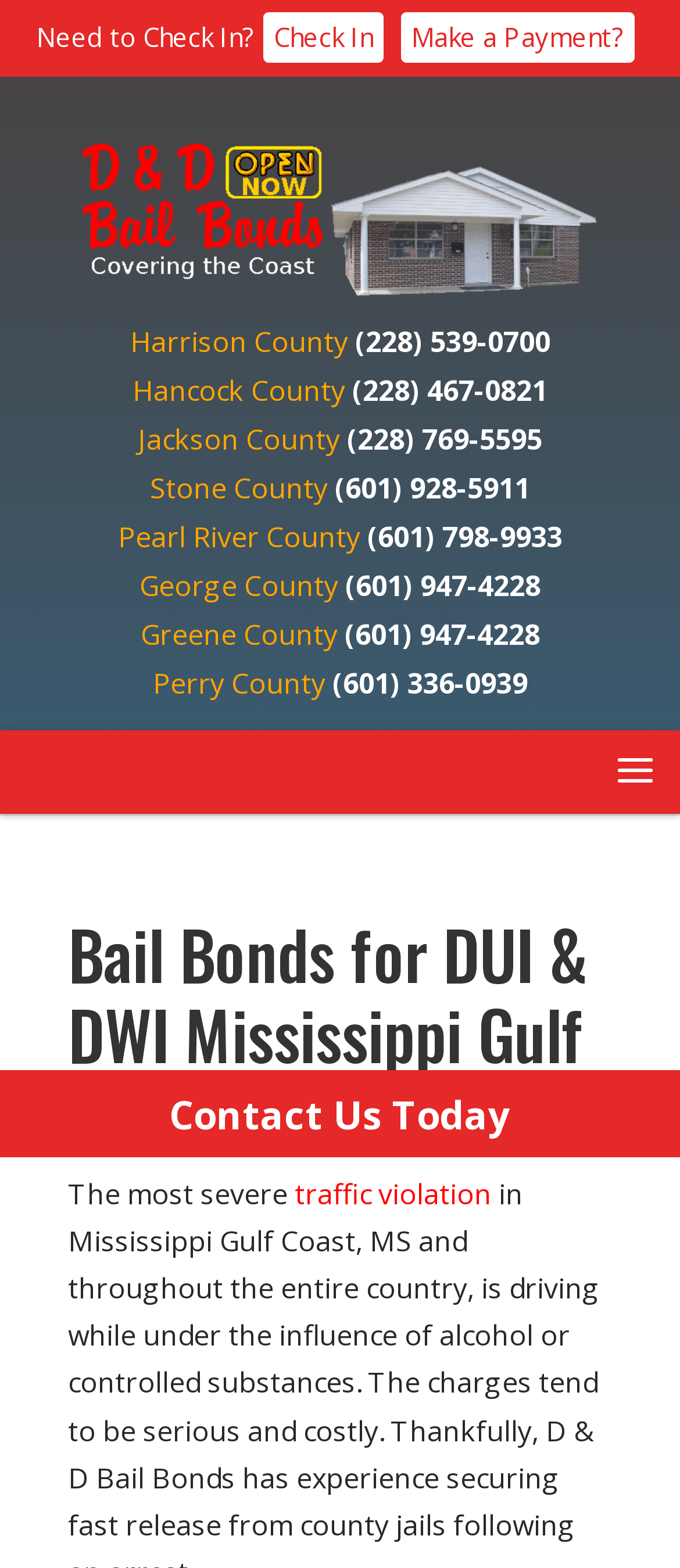Answer the question in one word or a short phrase:
How many counties are listed on the webpage?

8